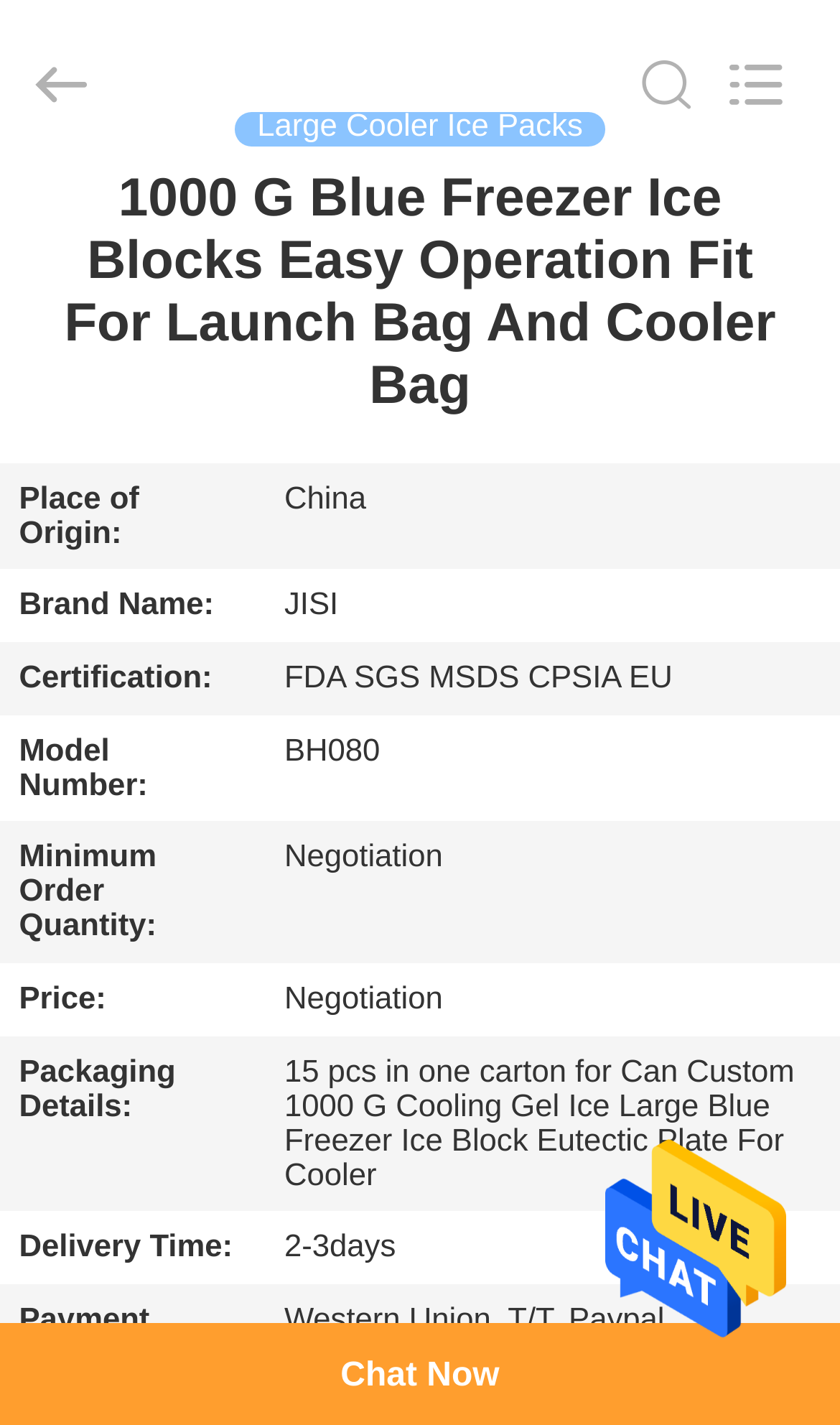Pinpoint the bounding box coordinates of the area that must be clicked to complete this instruction: "Go to home page".

[0.0, 0.118, 0.192, 0.16]